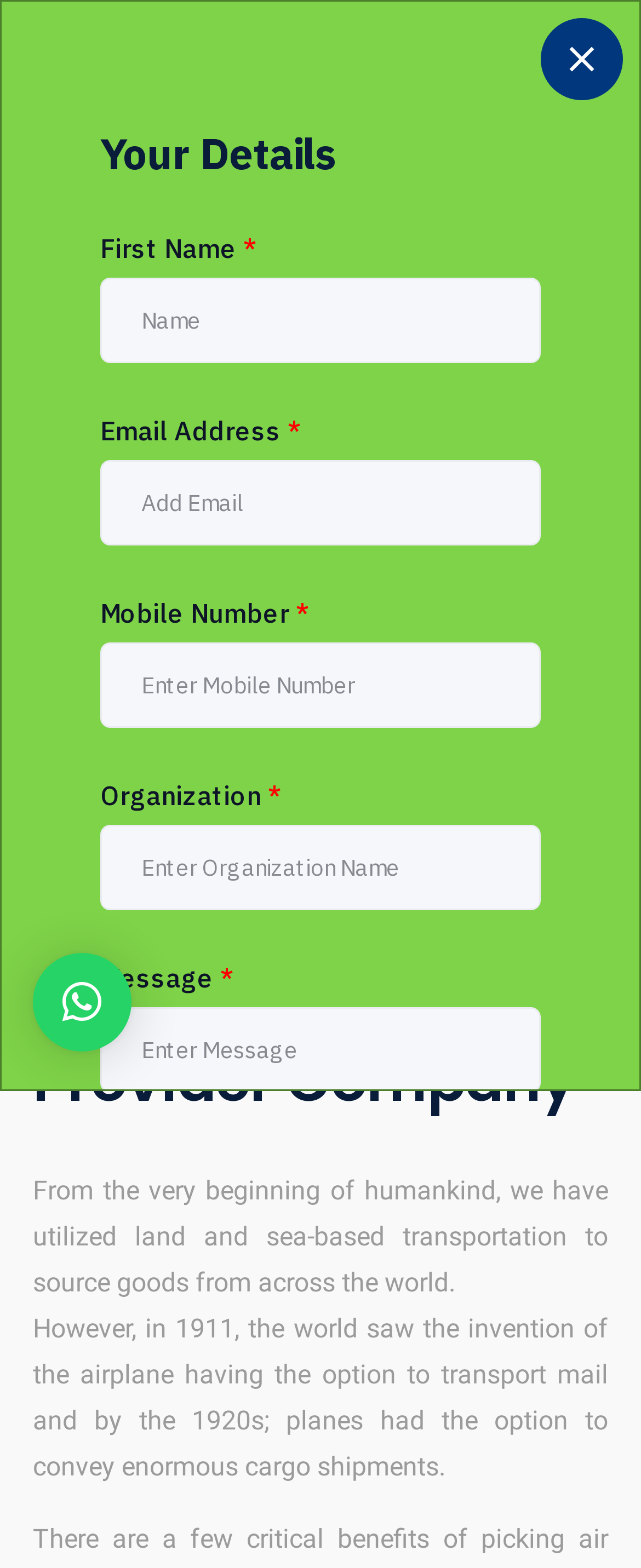What is required to fill in the form?
Provide a comprehensive and detailed answer to the question.

The form requires filling in various details such as First Name, Email Address, Mobile Number, Organization, and Message, as indicated by the asterisk symbol (*) next to each input field, which suggests that these fields are mandatory.